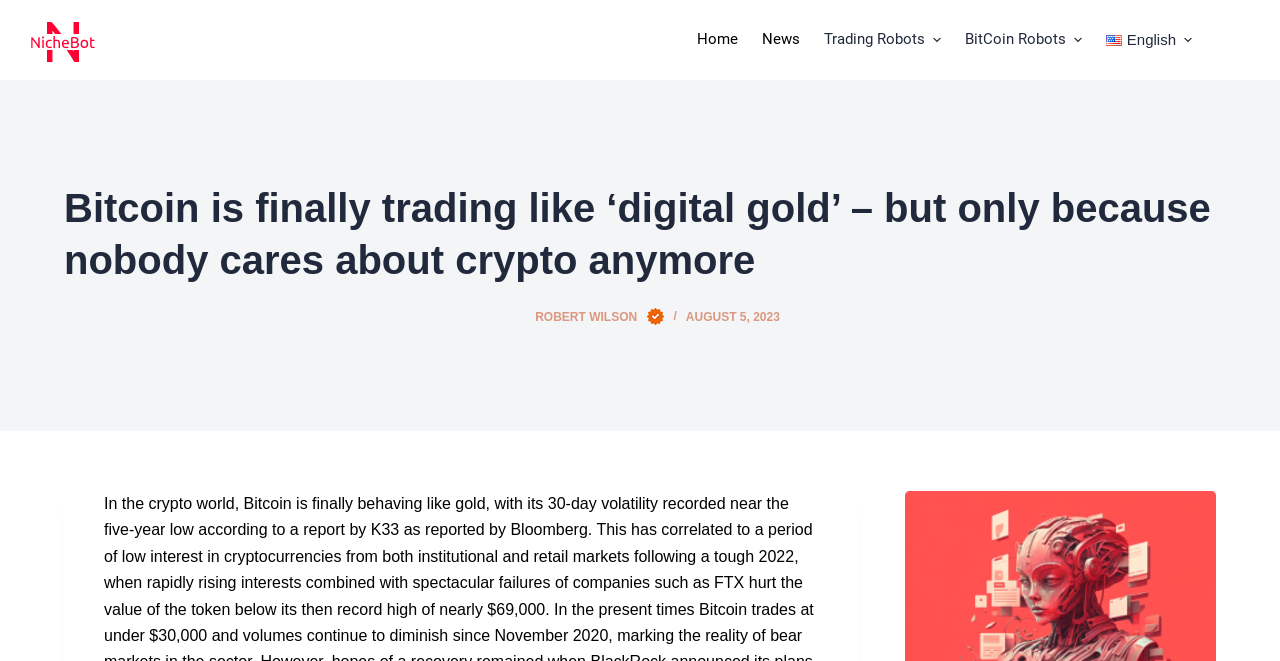Predict the bounding box of the UI element that fits this description: "Home".

[0.545, 0.0, 0.596, 0.121]